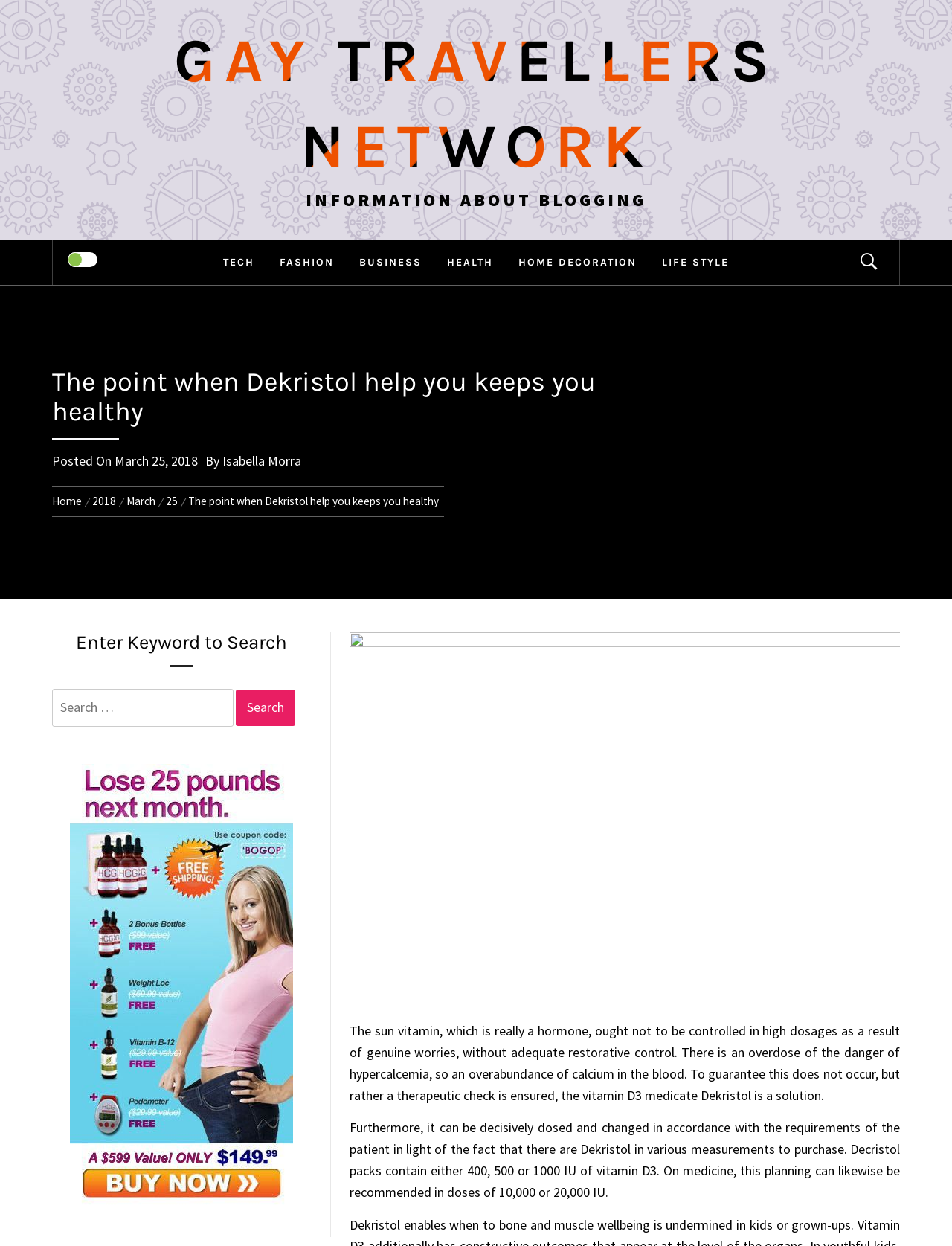Identify the bounding box coordinates of the clickable section necessary to follow the following instruction: "Click on the 'HOME' breadcrumb". The coordinates should be presented as four float numbers from 0 to 1, i.e., [left, top, right, bottom].

[0.055, 0.397, 0.091, 0.408]